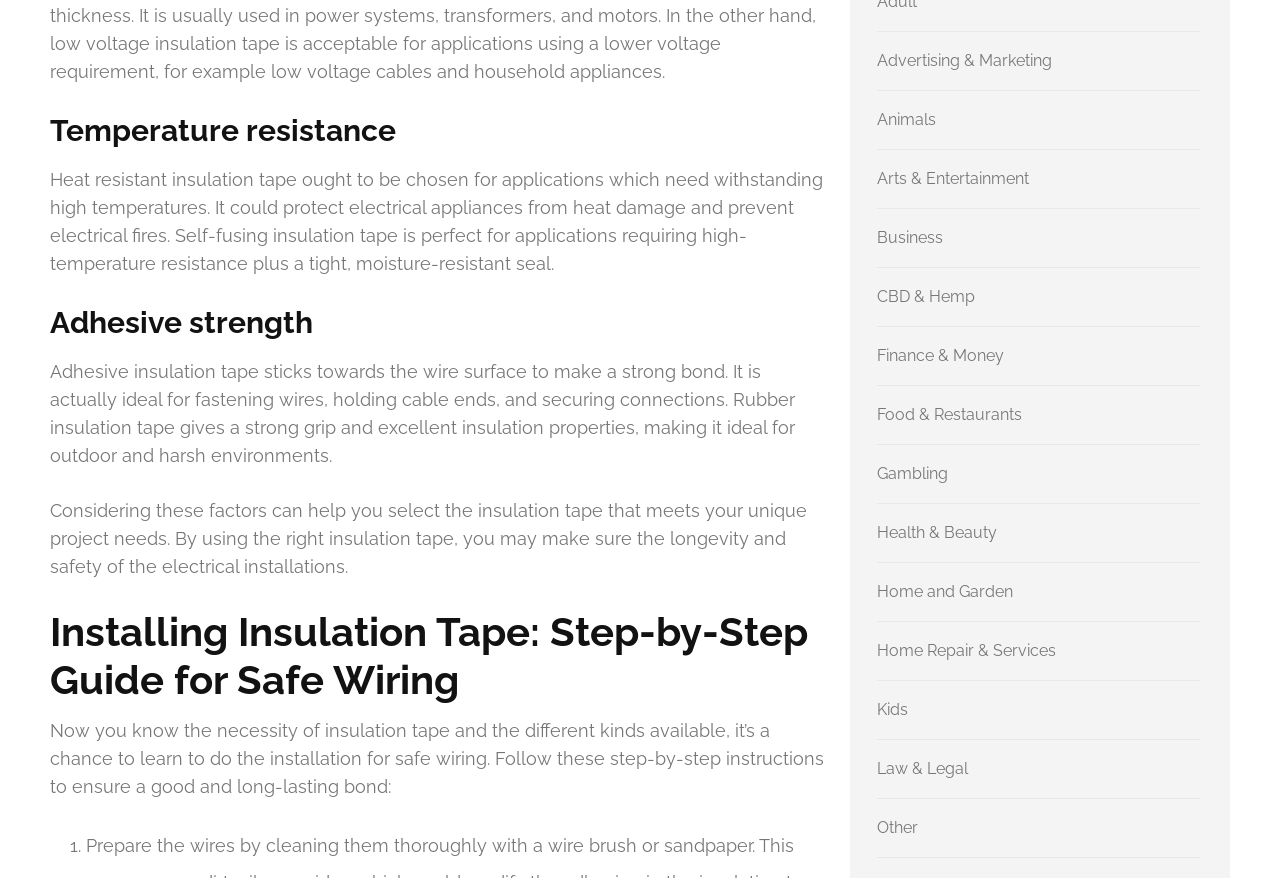Please answer the following query using a single word or phrase: 
What is the purpose of heat resistant insulation tape?

Protect electrical appliances from heat damage